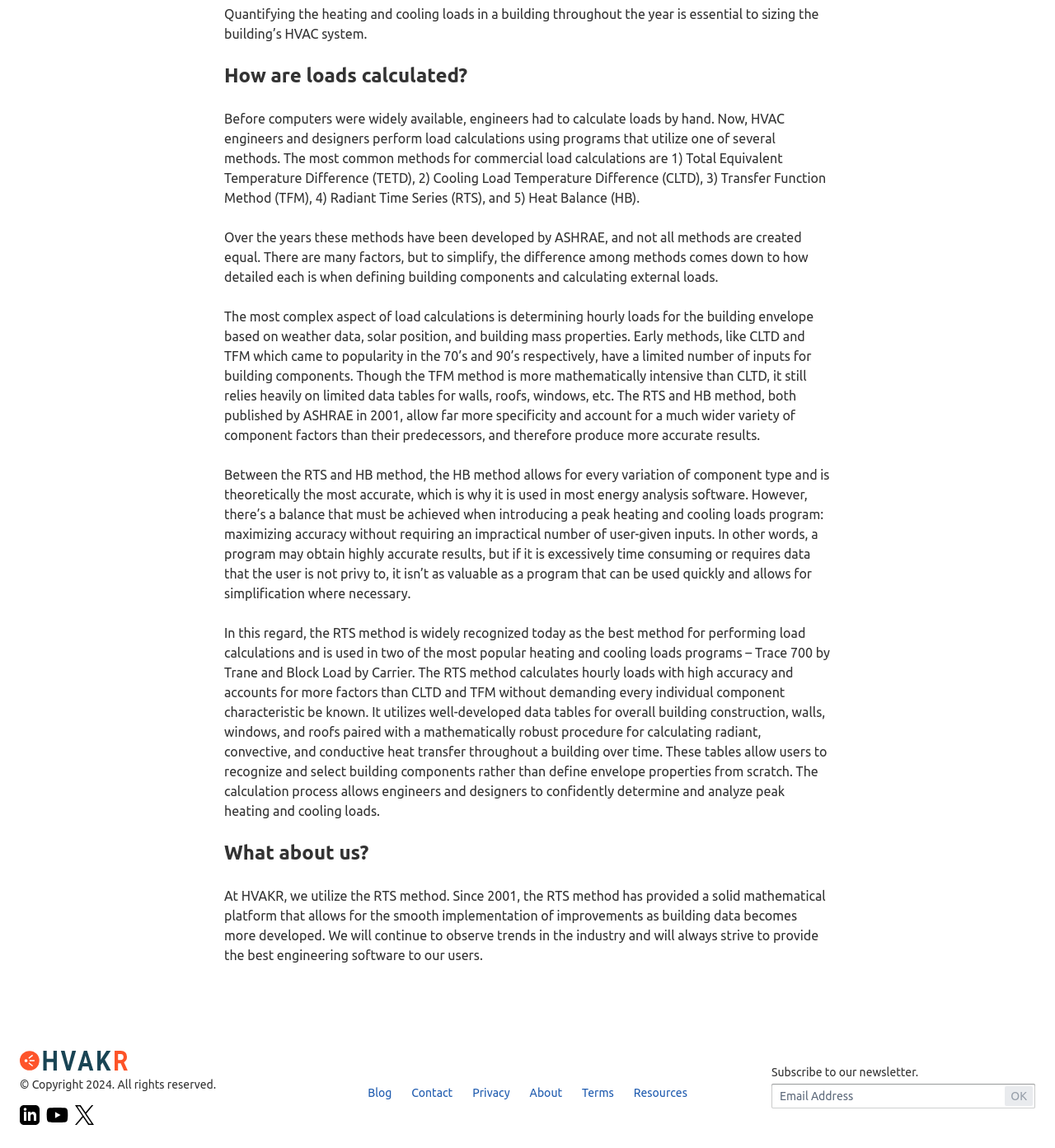Please examine the image and provide a detailed answer to the question: What is located at the bottom of the webpage?

At the bottom of the webpage, there is a section containing copyright information, including the year 2024, and links to social media platforms, the blog, contact page, and other resources.